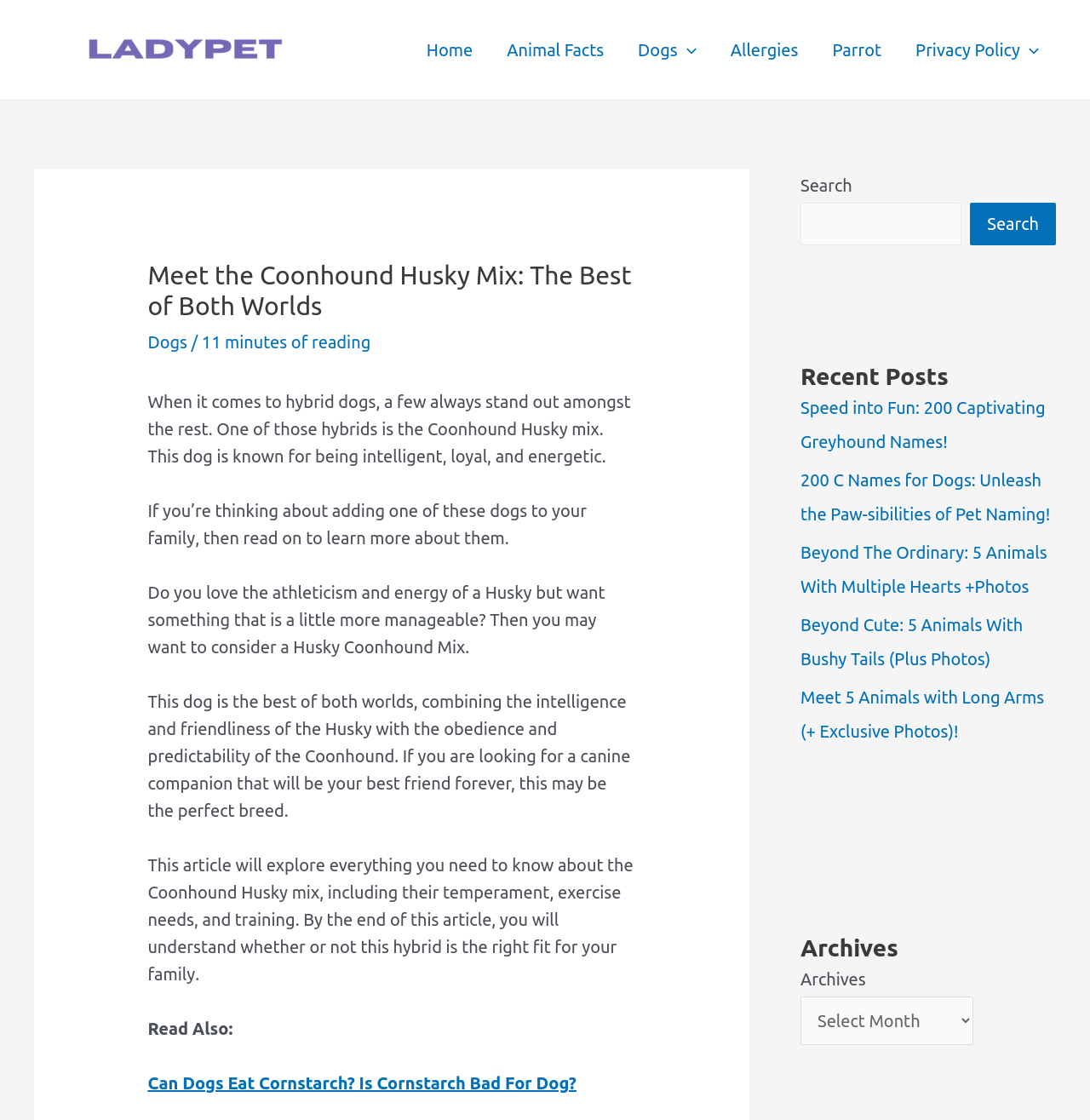Determine the main text heading of the webpage and provide its content.

Meet the Coonhound Husky Mix: The Best of Both Worlds